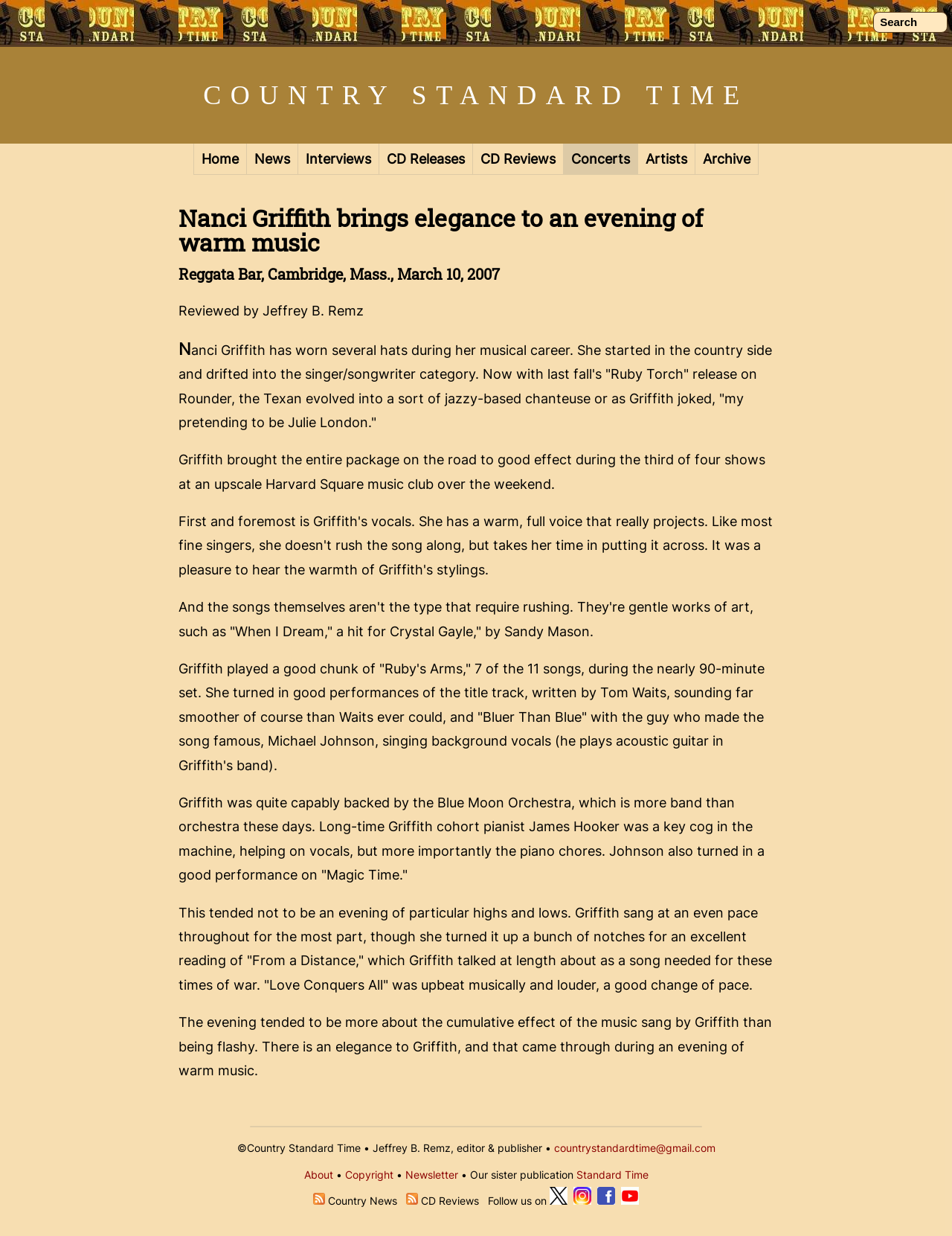Elaborate on the information and visuals displayed on the webpage.

This webpage is a concert review of Nanci Griffith's performance at the Reggata Bar in Cambridge, Massachusetts. At the top of the page, there is a search box and a horizontal navigation menu with links to different sections of the website, including "Home", "News", "Interviews", "CD Releases", "CD Reviews", "Concerts", "Artists", and "Archive".

Below the navigation menu, there is a heading that reads "Nanci Griffith brings elegance to an evening of warm music" followed by the date and location of the concert. The review is written by Jeffrey B. Remz and is divided into several paragraphs that describe Griffith's performance and music style.

The review is accompanied by a series of links and images at the bottom of the page, including links to subscribe to country music news and CD reviews, as well as links to the website's social media profiles on Twitter, Instagram, Facebook, and YouTube.

There are a total of 15 links on the page, including the navigation menu and the links at the bottom of the page. There are also 14 static text elements, including the review itself, the heading, and the copyright information at the bottom of the page. Additionally, there are 5 images on the page, all of which are associated with the links at the bottom of the page.